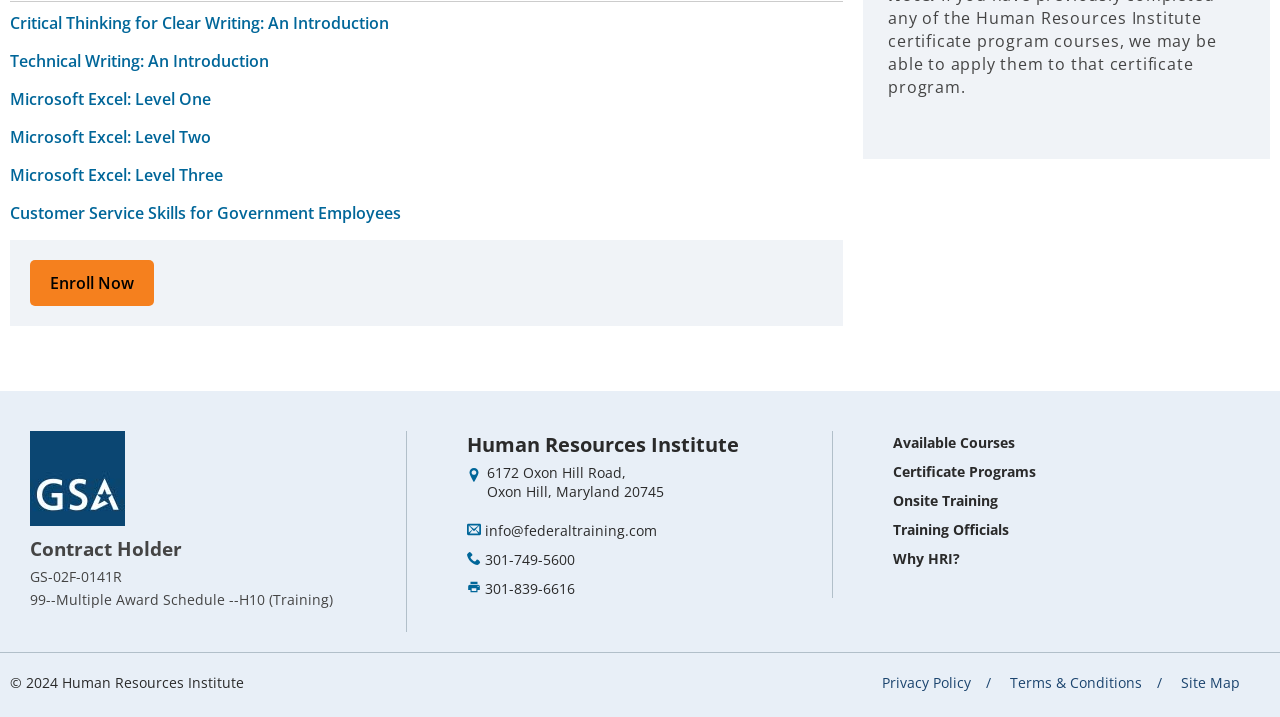Please find the bounding box coordinates for the clickable element needed to perform this instruction: "Learn about available courses".

[0.698, 0.604, 0.793, 0.631]